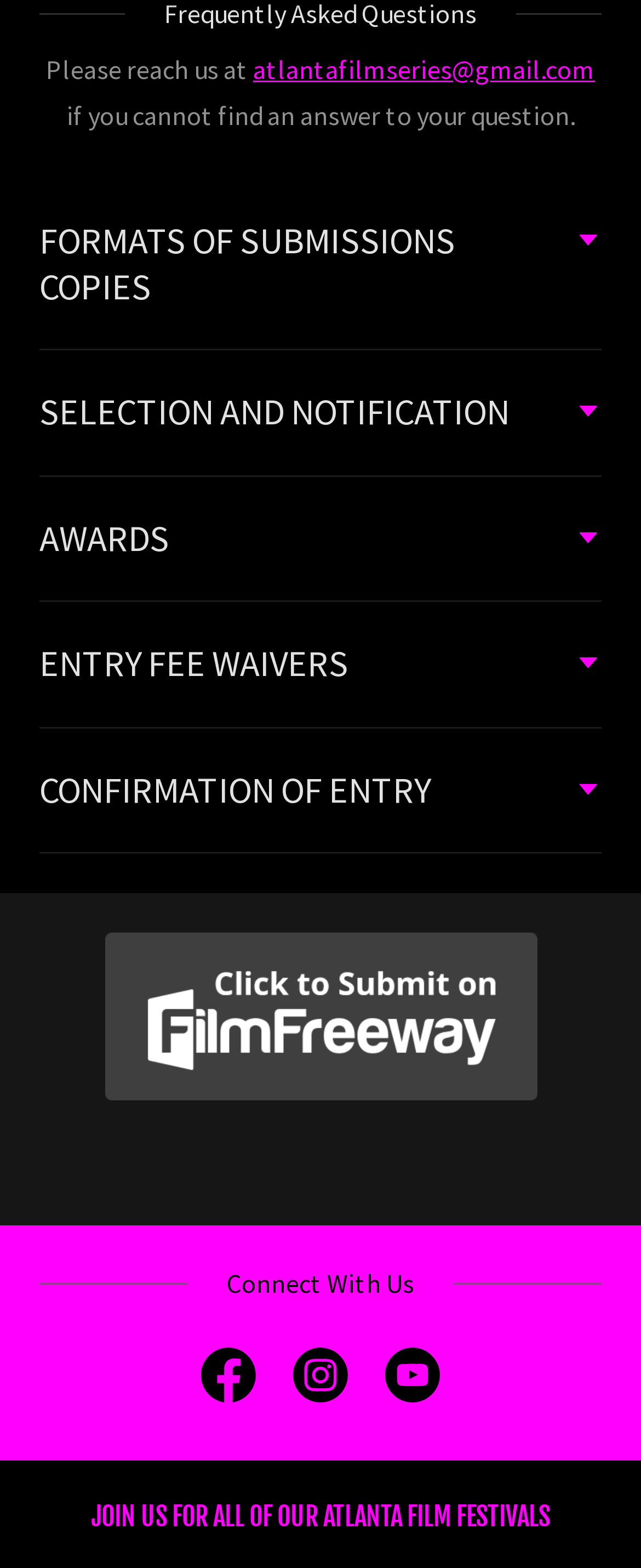Determine the bounding box coordinates of the area to click in order to meet this instruction: "Learn about formats of submissions copies".

[0.062, 0.131, 0.938, 0.206]